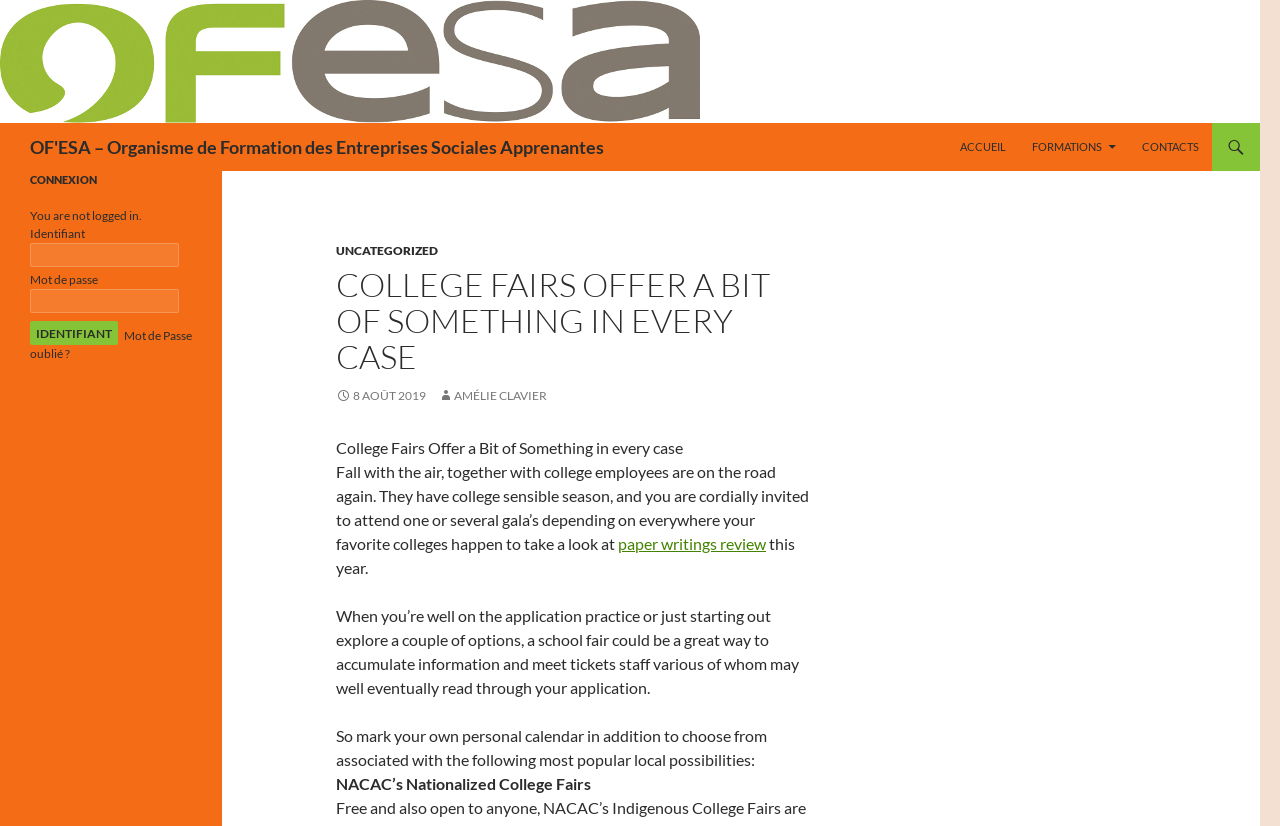Give a detailed account of the webpage, highlighting key information.

The webpage appears to be the homepage of OF'ESA, an organization focused on social enterprise training. At the top, there is a logo and a link to the organization's name, "OF'ESA – Organisme de Formation des Entreprises Sociales Apprenantes". Below this, there is a heading with the same text.

To the right of the logo, there are several links, including "Recherche", "ALLER AU CONTENU", "ACCUEIL", "FORMATIONS", and "CONTACTS". The "CONTACTS" link has a dropdown menu with a header and several links, including "UNCATEGORIZED".

The main content of the page is a blog post titled "COLLEGE FAIRS OFFER A BIT OF SOMETHING IN EVERY CASE". The post has a date, "8 AOÛT 2019", and an author, "AMÉLIE CLAVIER". The text of the post discusses college fairs and their benefits for students. There are several paragraphs of text, with a link to "paper writings review" in the middle.

Below the blog post, there is a section with the title "NACAC’s Nationalized College Fairs". To the right of the main content, there is a complementary section with a heading "CONNEXION" and a login form with fields for "Identifiant" and "Mot de passe", as well as a button to submit the form and a link to recover a forgotten password.